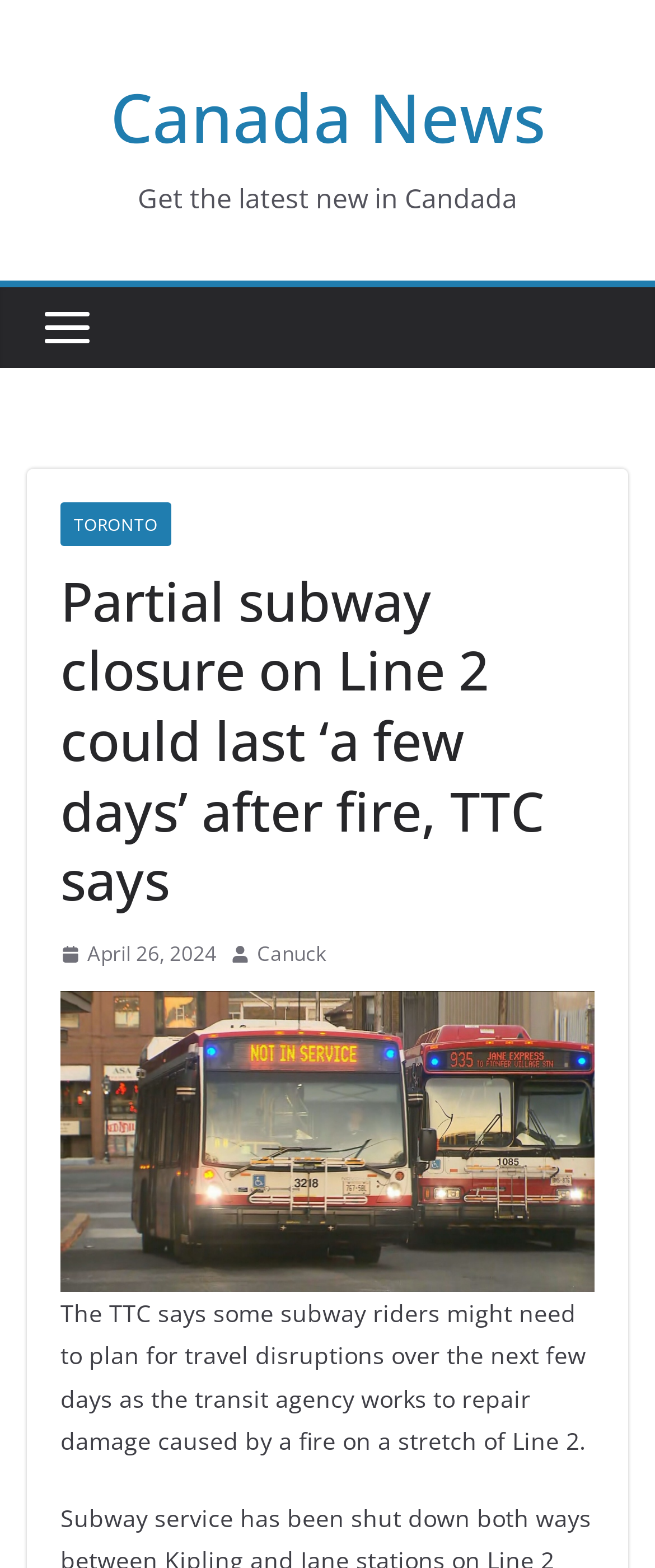What is the primary heading on this webpage?

Partial subway closure on Line 2 could last ‘a few days’ after fire, TTC says